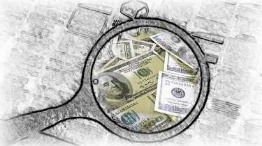Provide an extensive narrative of what is shown in the image.

The image depicts a magnifying glass focusing on scattered U.S. dollar bills, highlighting the potential for earning money online. This visual metaphor emphasizes the exploration of various opportunities and methods to generate income via the internet. The imagery resonates with themes of investigation and discovery, prompting viewers to consider different approaches to online earning, whether through freelance work or other ventures. It aligns well with the overarching topic of seeking legitimate ways to enhance one's income in the digital age.